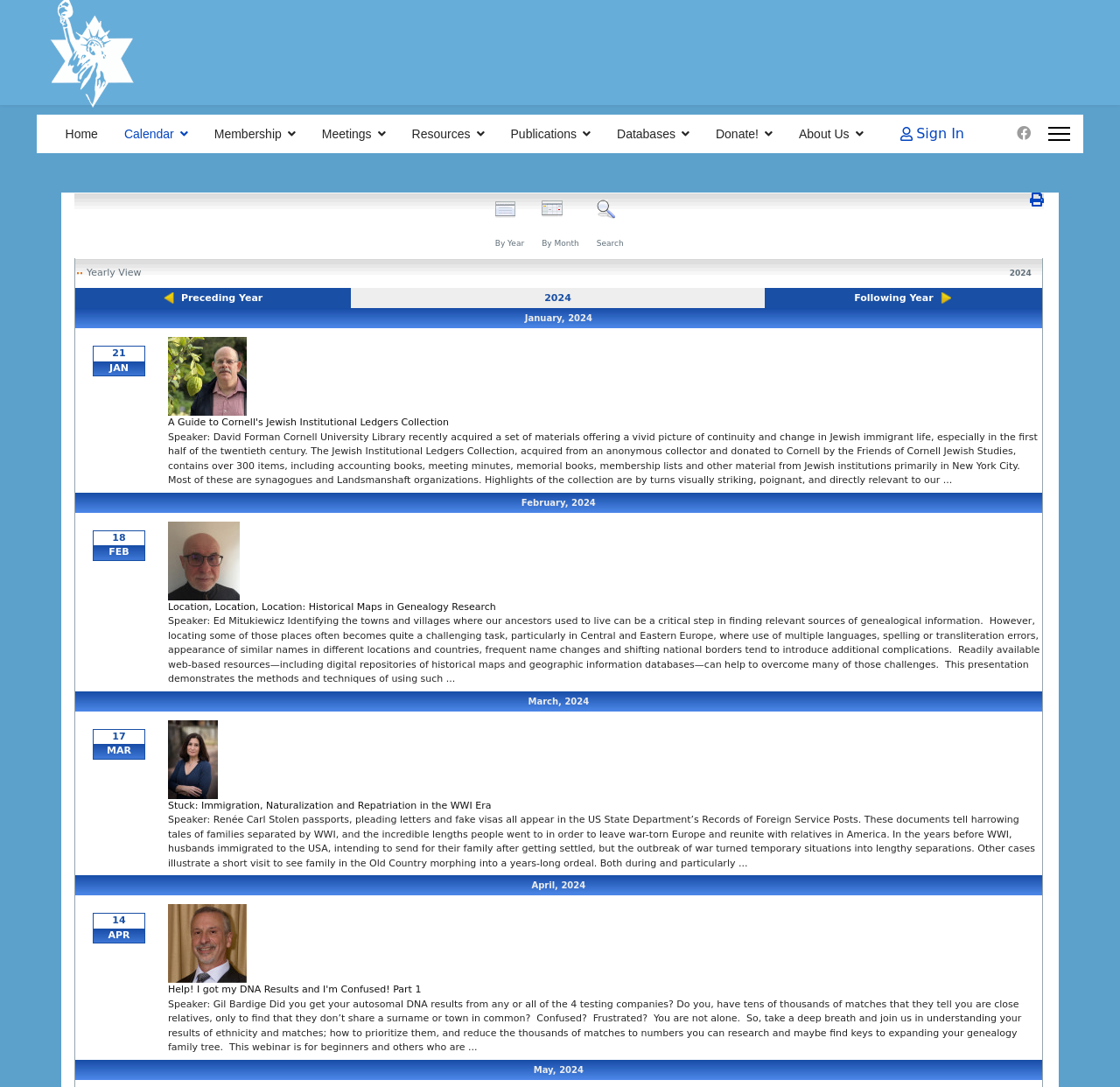Please determine the bounding box coordinates of the element's region to click in order to carry out the following instruction: "Click on the 'Donate!' link". The coordinates should be four float numbers between 0 and 1, i.e., [left, top, right, bottom].

[0.627, 0.115, 0.702, 0.131]